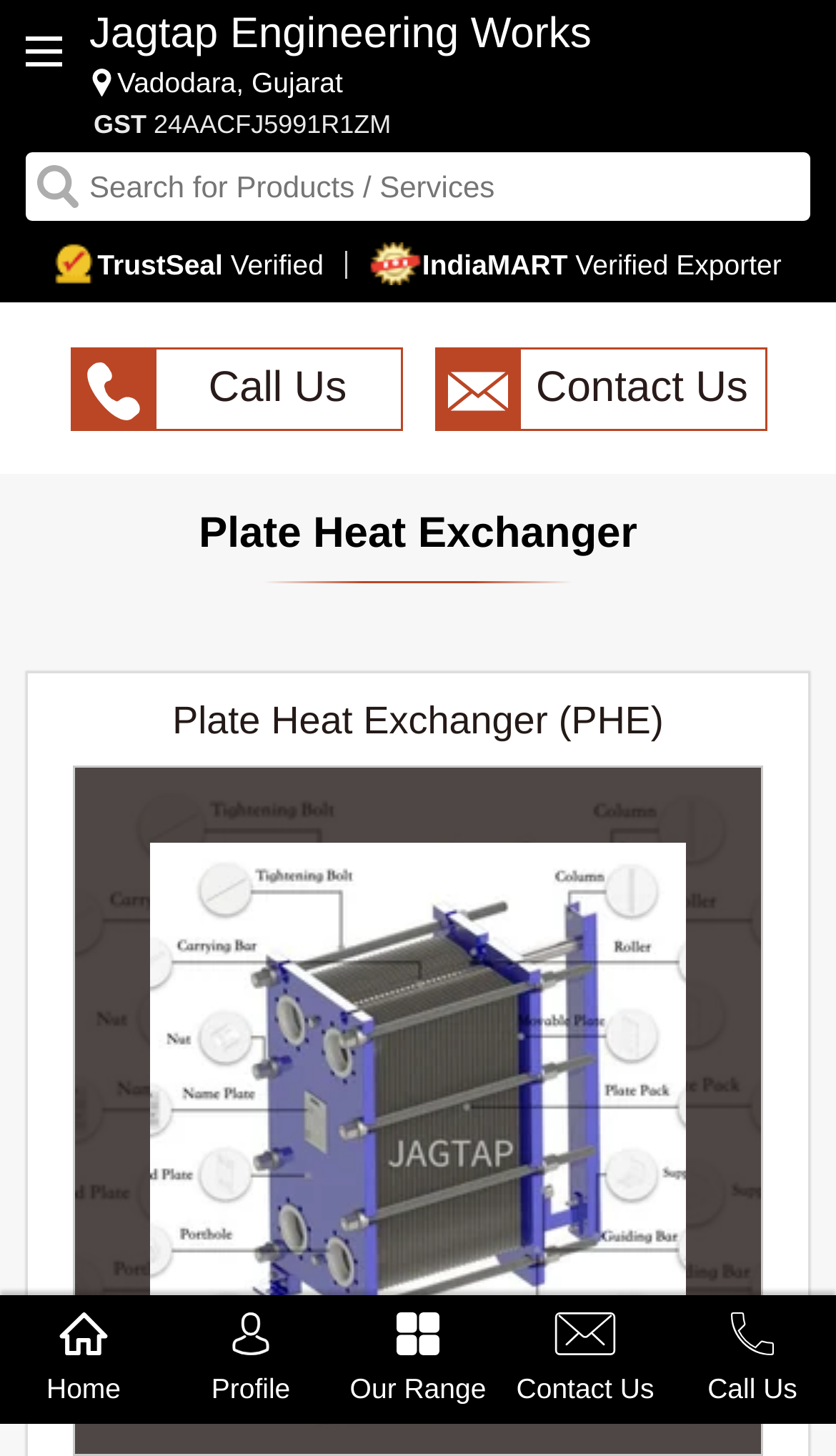Determine the bounding box coordinates for the clickable element to execute this instruction: "Contact Us". Provide the coordinates as four float numbers between 0 and 1, i.e., [left, top, right, bottom].

[0.519, 0.238, 0.917, 0.295]